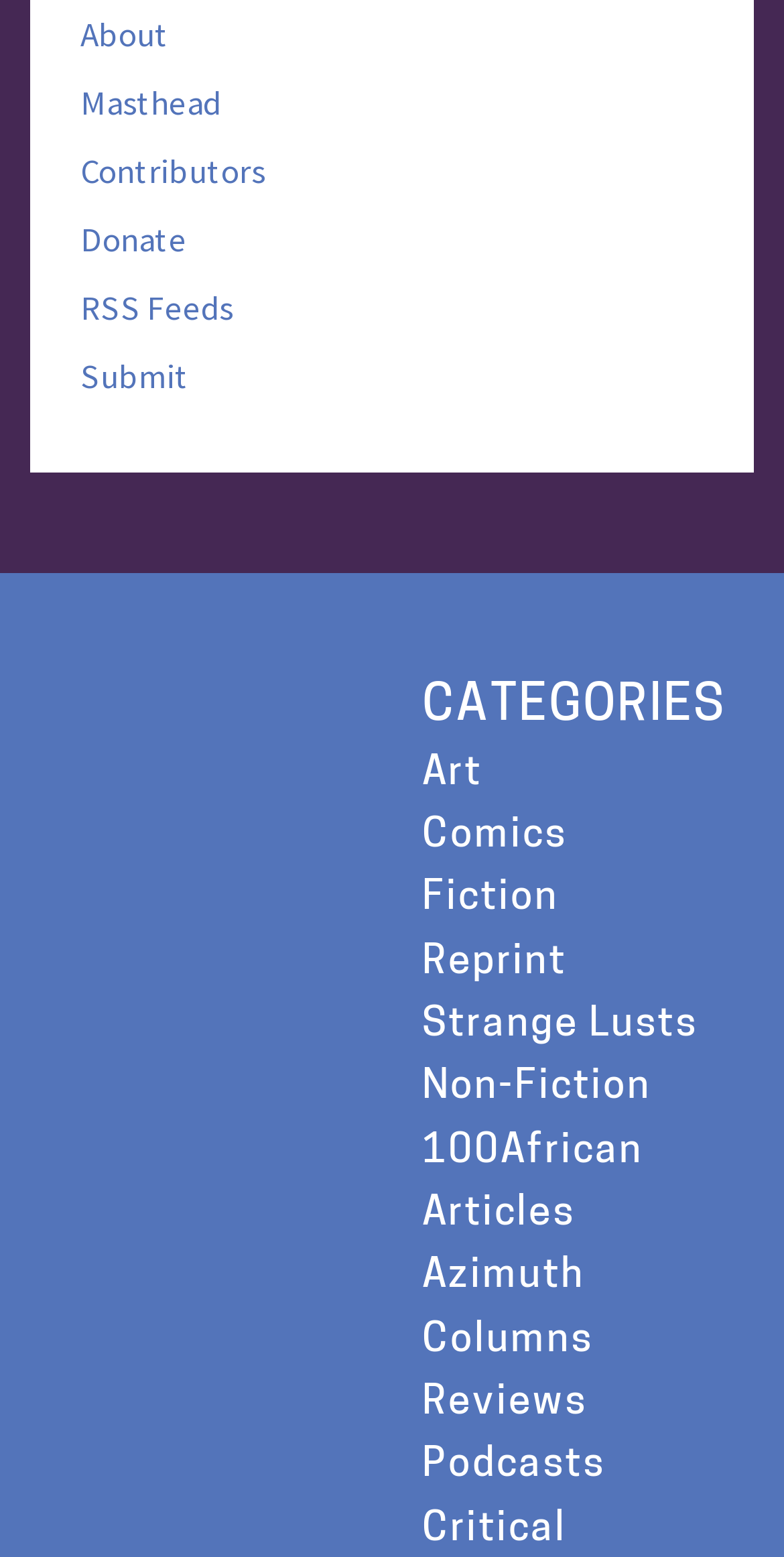Predict the bounding box coordinates of the area that should be clicked to accomplish the following instruction: "Click the Facebook link". The bounding box coordinates should consist of four float numbers between 0 and 1, i.e., [left, top, right, bottom].

None